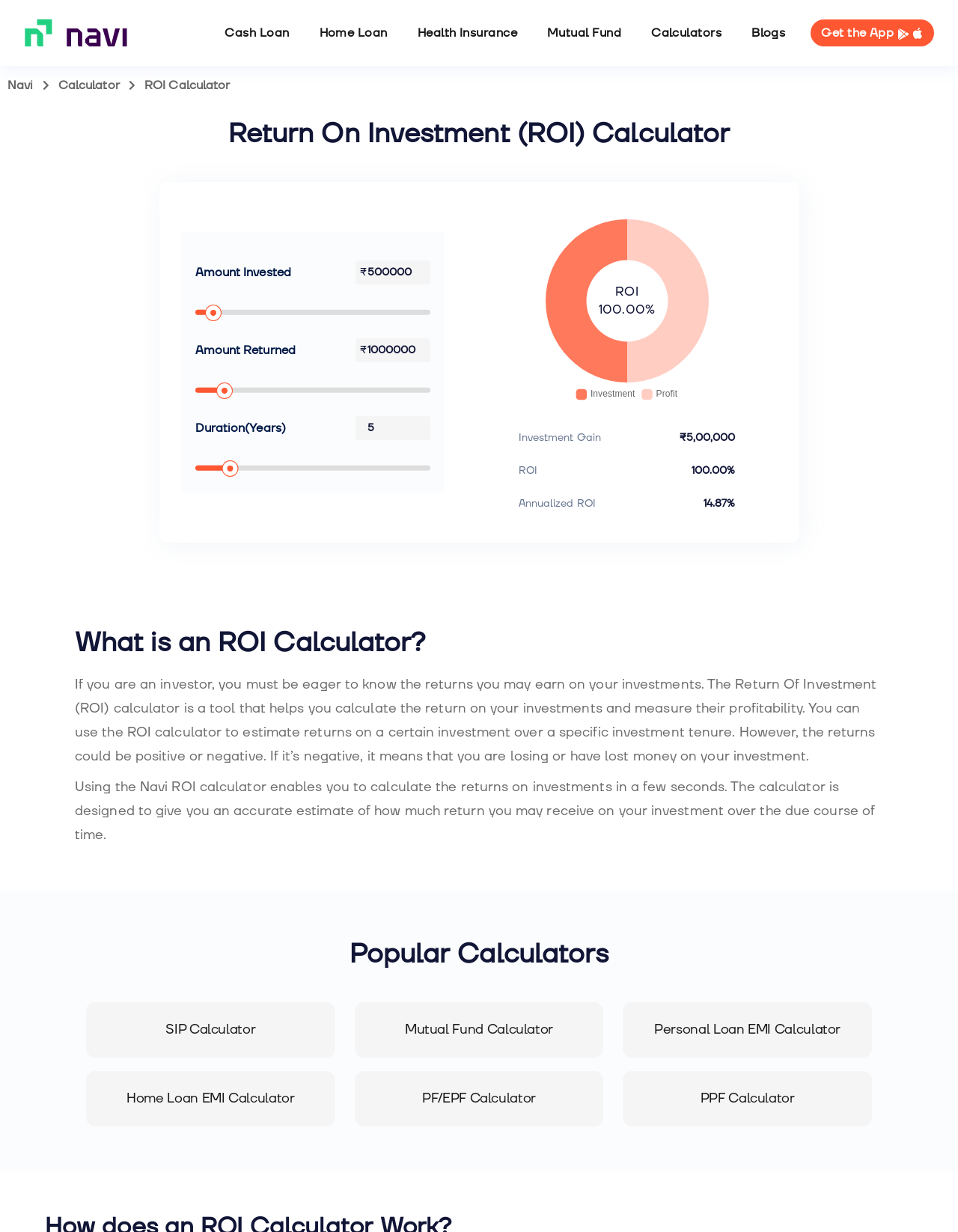How many popular calculators are listed at the bottom of the webpage?
Use the image to give a comprehensive and detailed response to the question.

By examining the webpage, I counted 6 links listed under the 'Popular Calculators' section, which are SIP Calculator, Mutual Fund Calculator, Personal Loan EMI Calculator, Home Loan EMI Calculator, PF/EPF Calculator, and PPF Calculator.